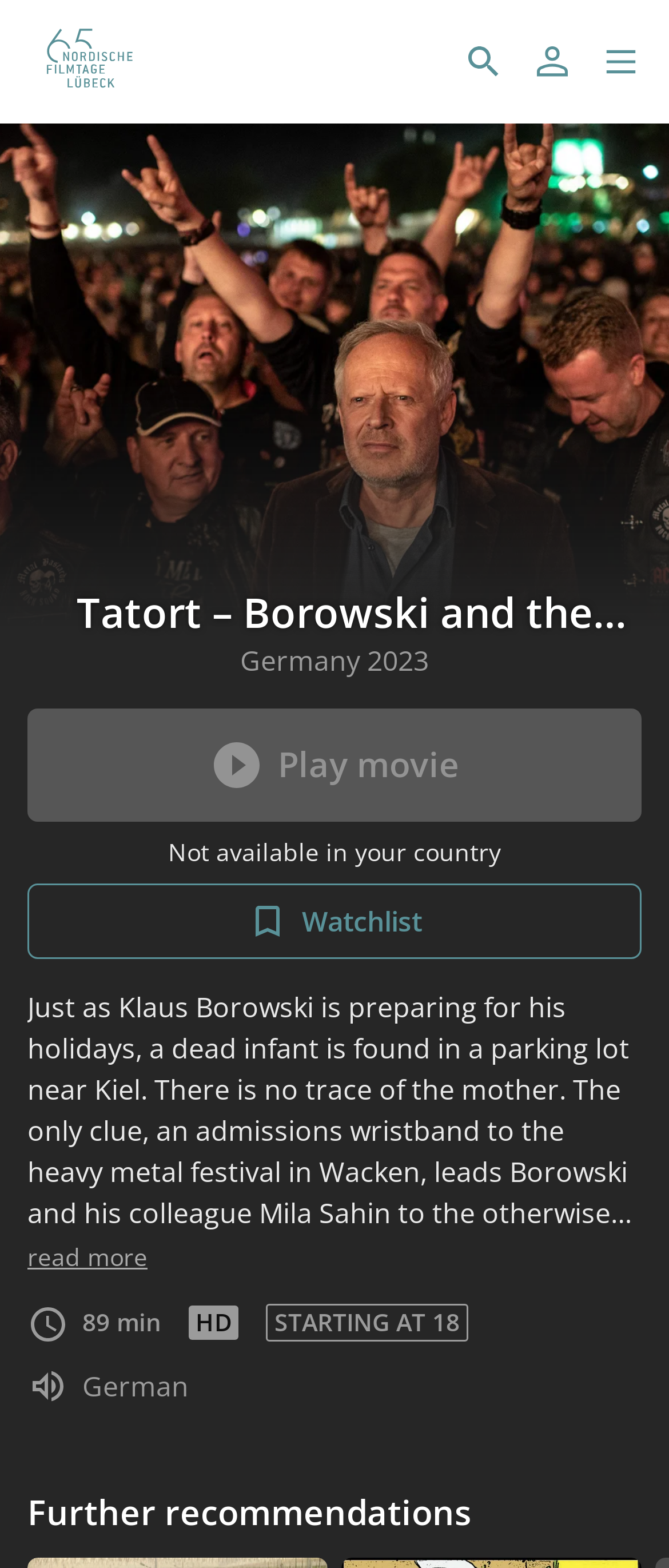Identify and provide the bounding box coordinates of the UI element described: "title="Search"". The coordinates should be formatted as [left, top, right, bottom], with each number being a float between 0 and 1.

[0.672, 0.018, 0.774, 0.061]